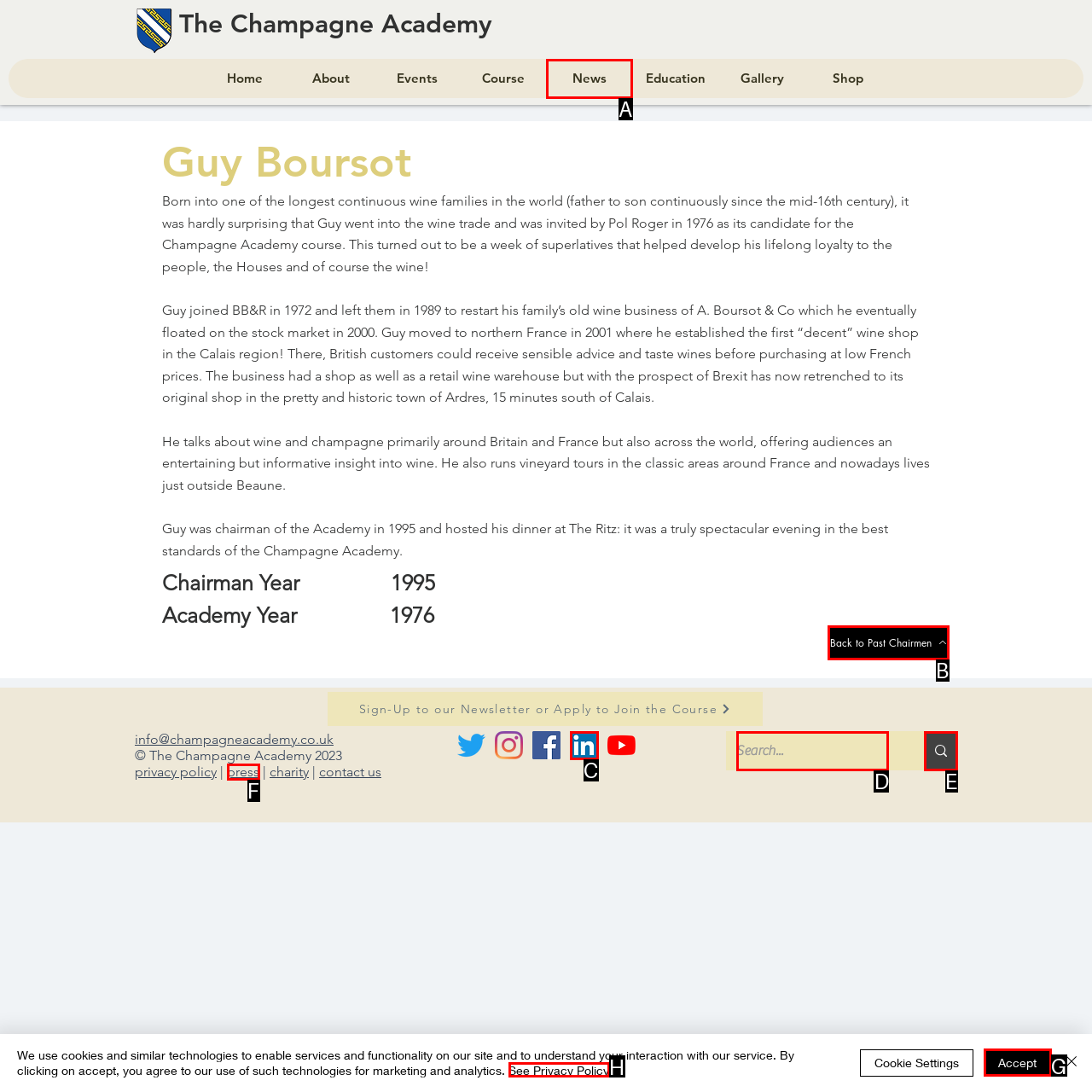Select the letter of the UI element that best matches: See Privacy Policy
Answer with the letter of the correct option directly.

H